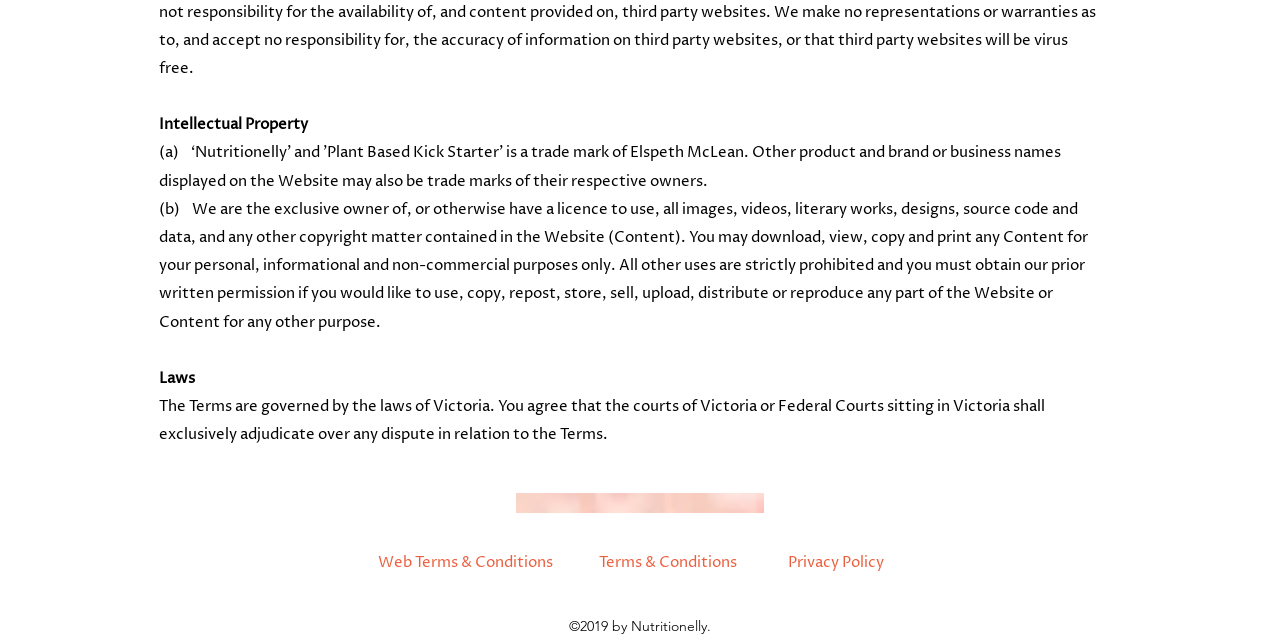Bounding box coordinates are to be given in the format (top-left x, top-left y, bottom-right x, bottom-right y). All values must be floating point numbers between 0 and 1. Provide the bounding box coordinate for the UI element described as: Privacy Policy

[0.609, 0.845, 0.697, 0.907]